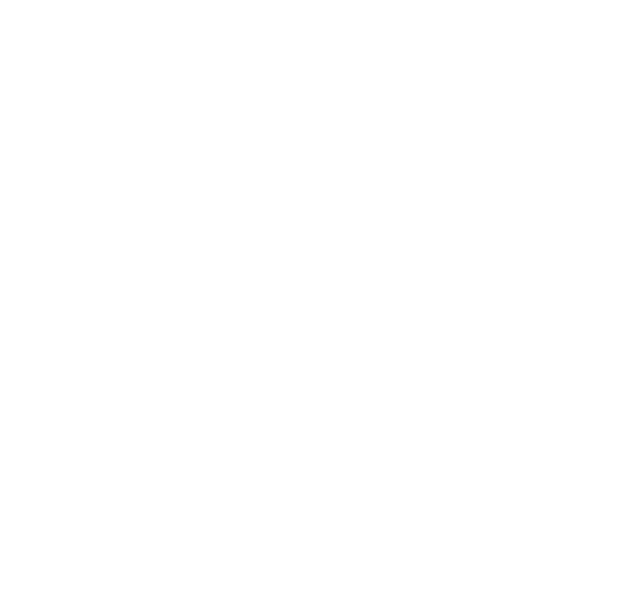What is the name of the liqueur factory being visited?
Use the image to give a comprehensive and detailed response to the question.

The answer can be obtained by reading the description of the tour, which specifically mentions tasting at the original Blue Curaçao liqueur factory, indicating that the name of the liqueur factory being visited is Blue Curaçao.